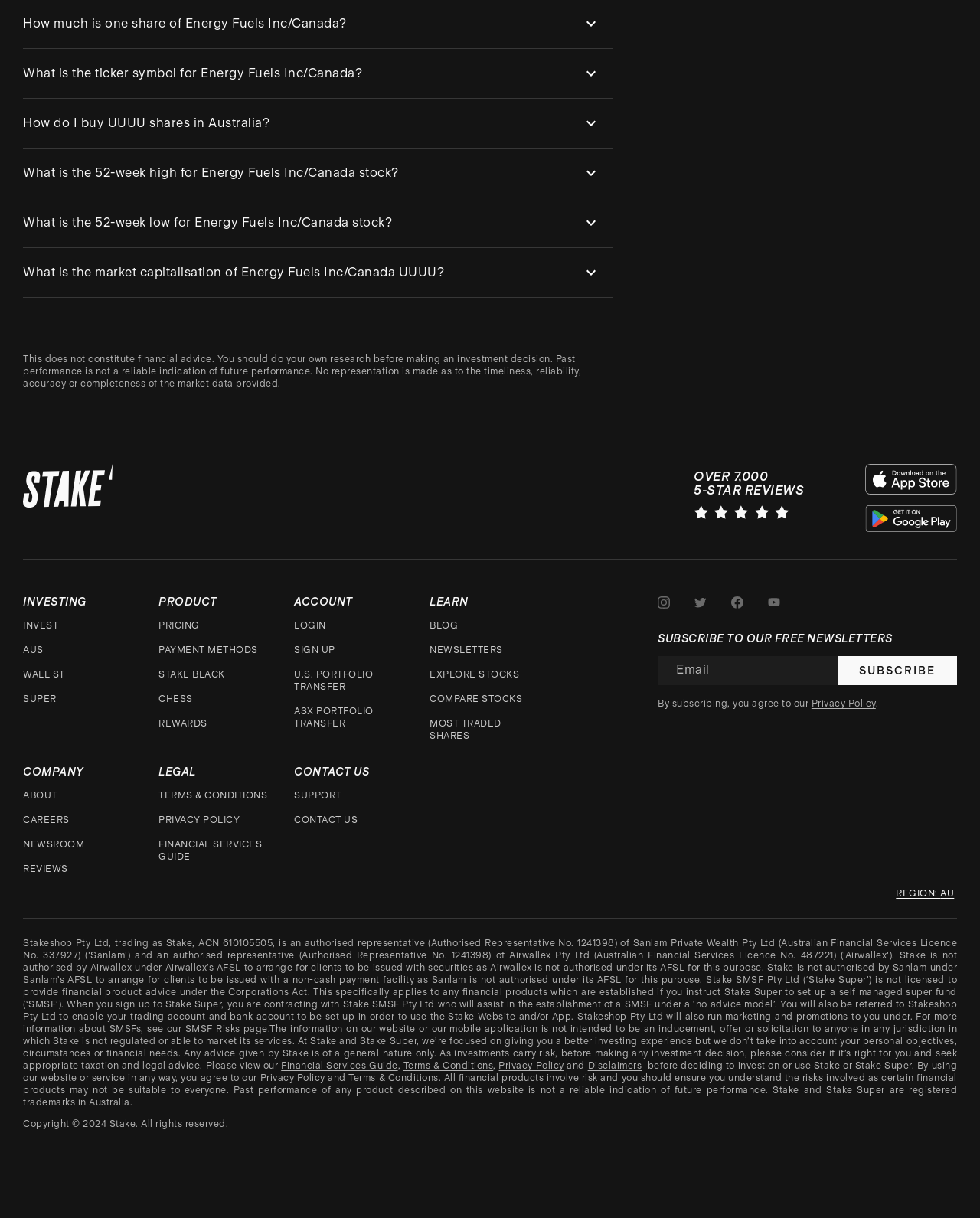Locate the bounding box coordinates of the clickable element to fulfill the following instruction: "Click on the 'INVEST' link". Provide the coordinates as four float numbers between 0 and 1 in the format [left, top, right, bottom].

[0.023, 0.508, 0.059, 0.518]